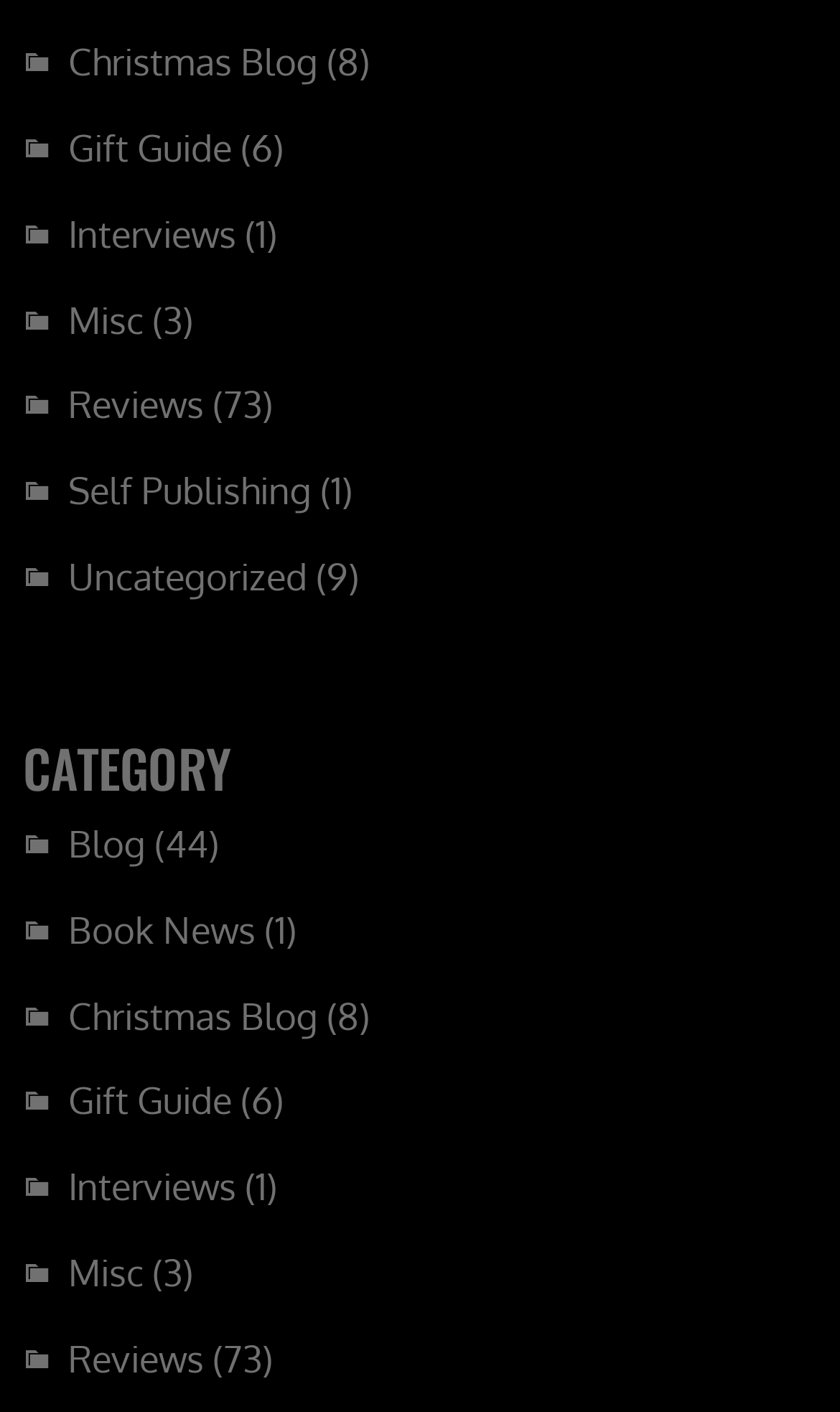Use a single word or phrase to respond to the question:
What is the category with the most articles?

Reviews